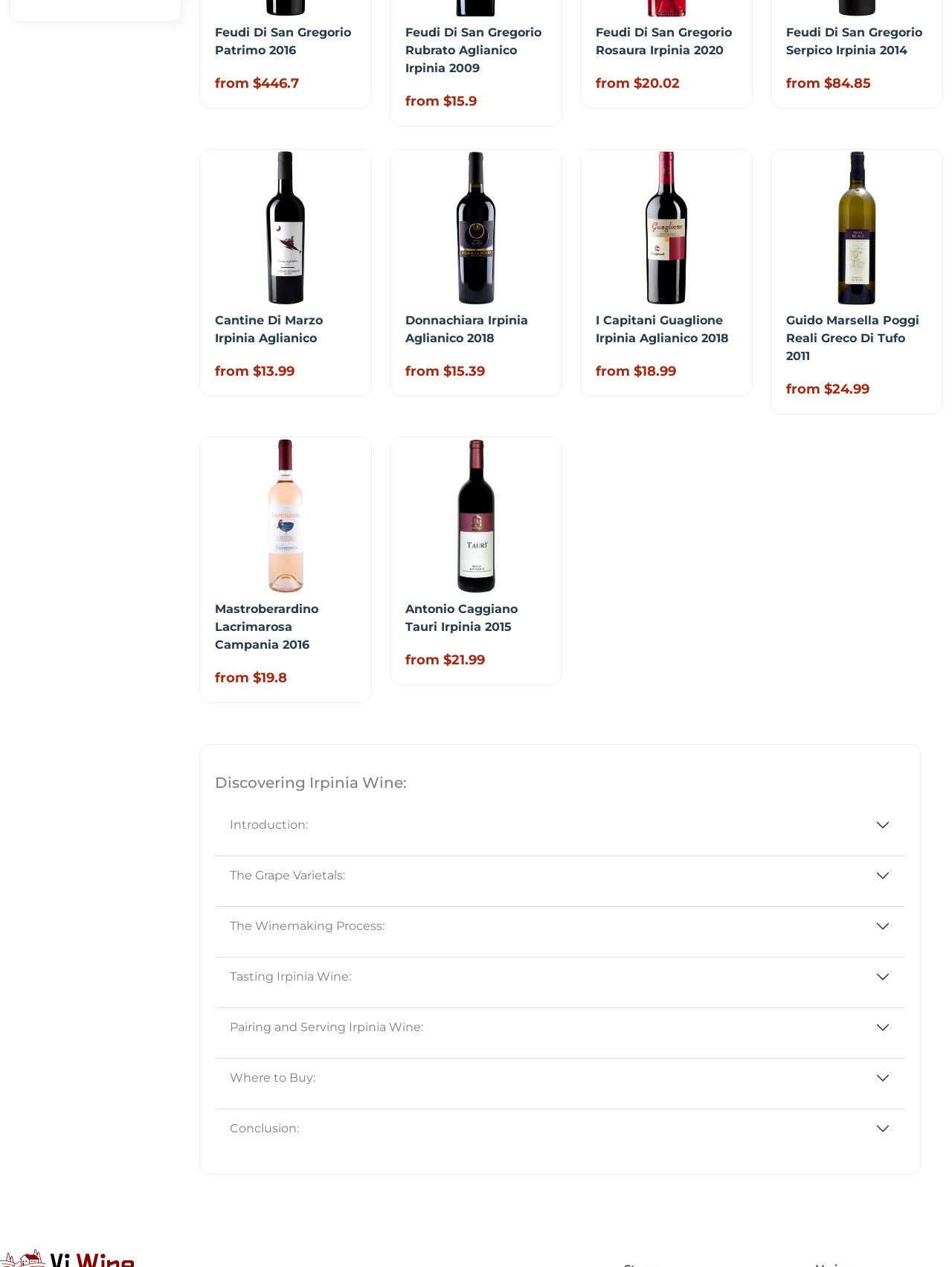Identify the bounding box coordinates of the part that should be clicked to carry out this instruction: "Click on Feudi Di San Gregorio Patrimo 2016".

[0.226, 0.02, 0.369, 0.045]